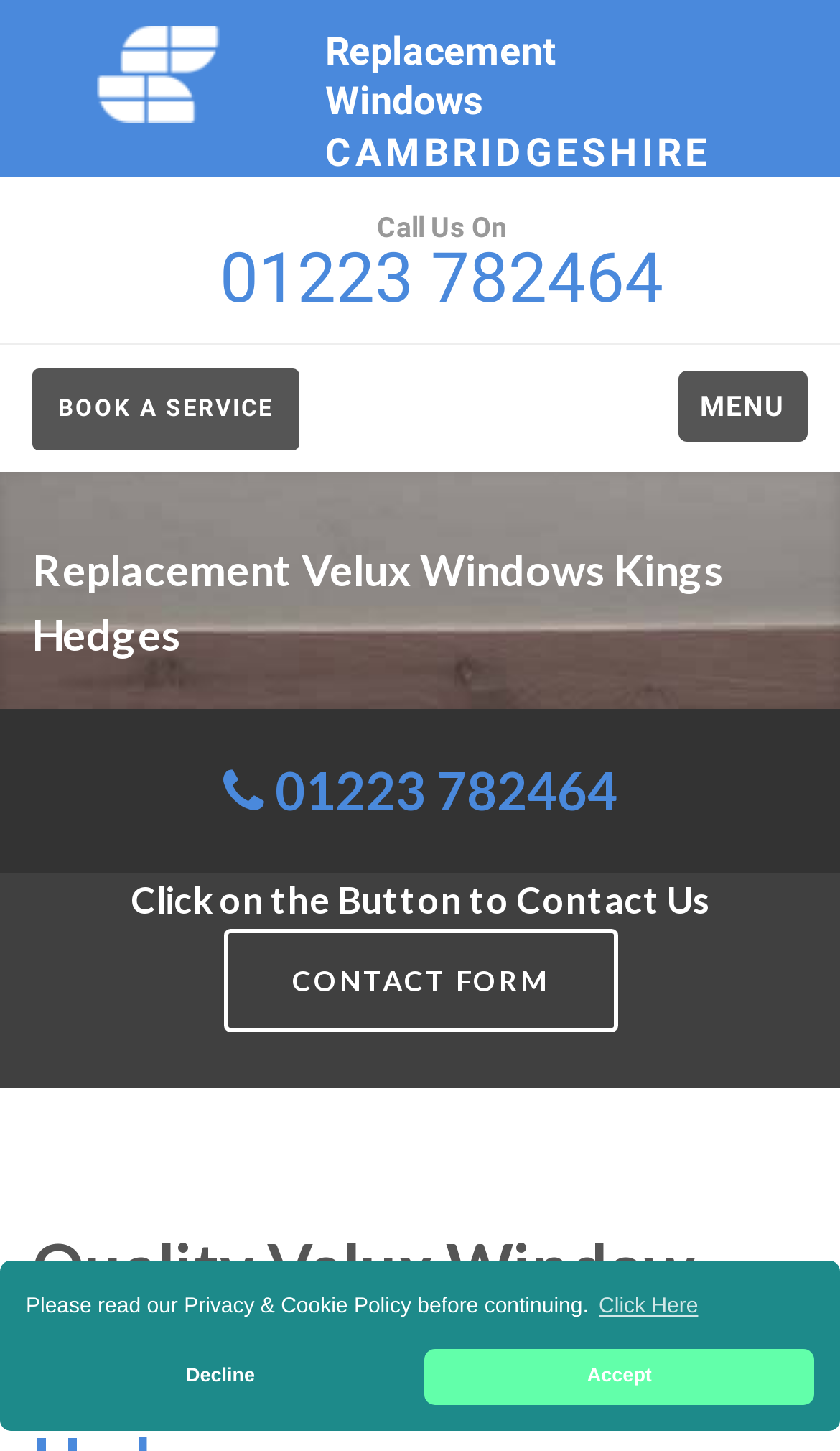Please locate and retrieve the main header text of the webpage.

Replacement Velux Windows Kings Hedges